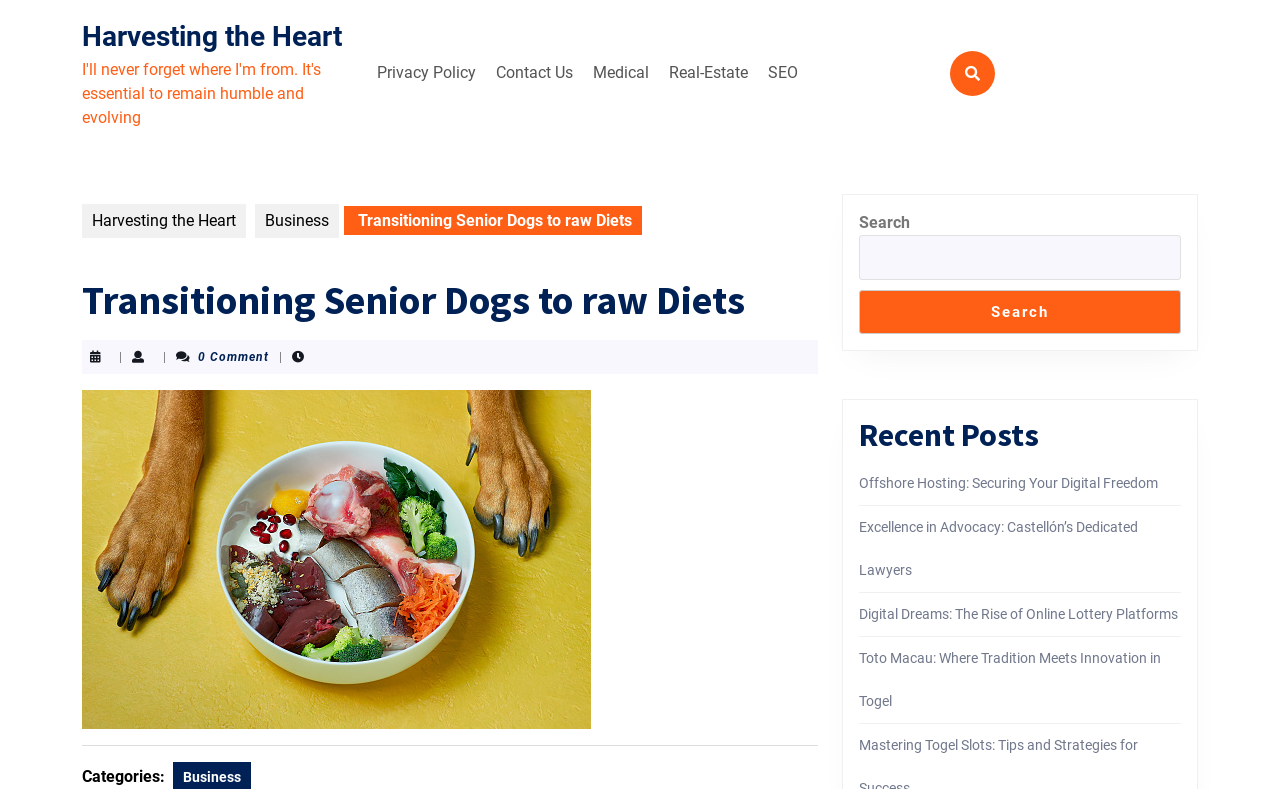Based on the element description Harvesting the Heart, identify the bounding box of the UI element in the given webpage screenshot. The coordinates should be in the format (top-left x, top-left y, bottom-right x, bottom-right y) and must be between 0 and 1.

[0.064, 0.025, 0.267, 0.067]